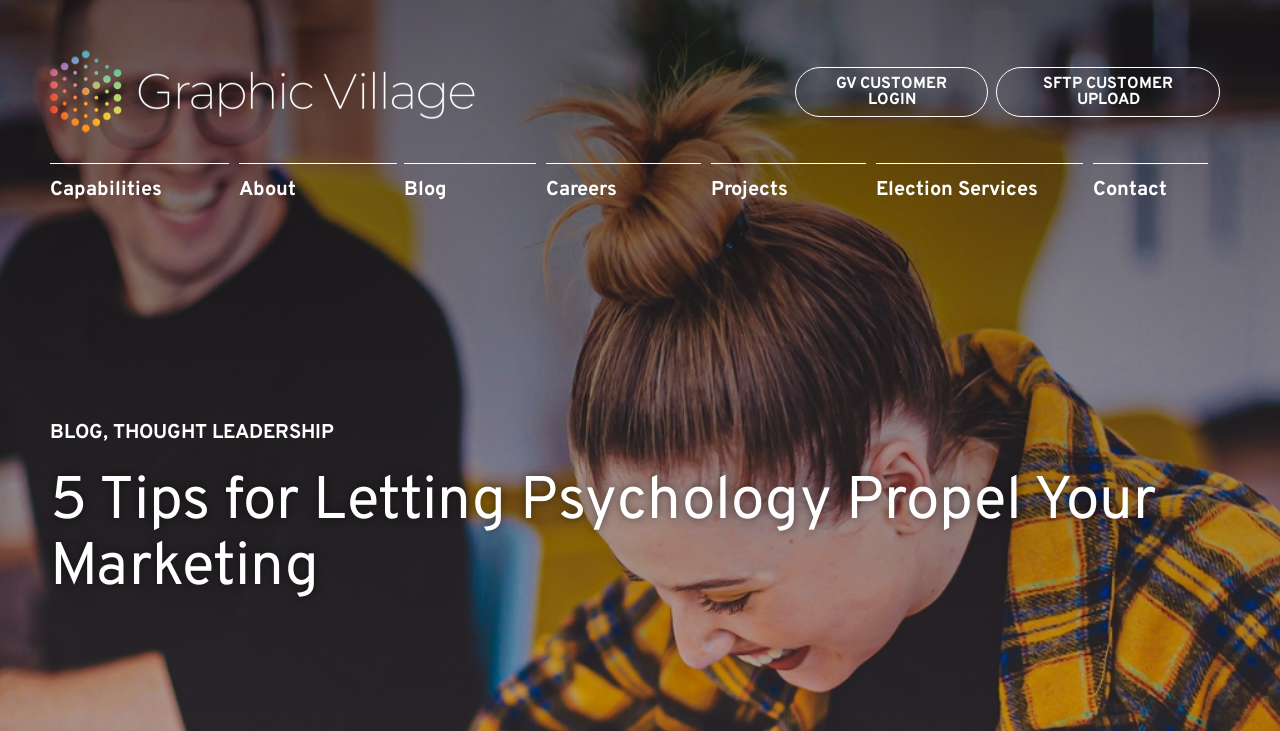What is the company name at the top left?
Please respond to the question with as much detail as possible.

I looked at the top left corner of the webpage and found a link with the text 'Graphic Village', which is likely the company name.